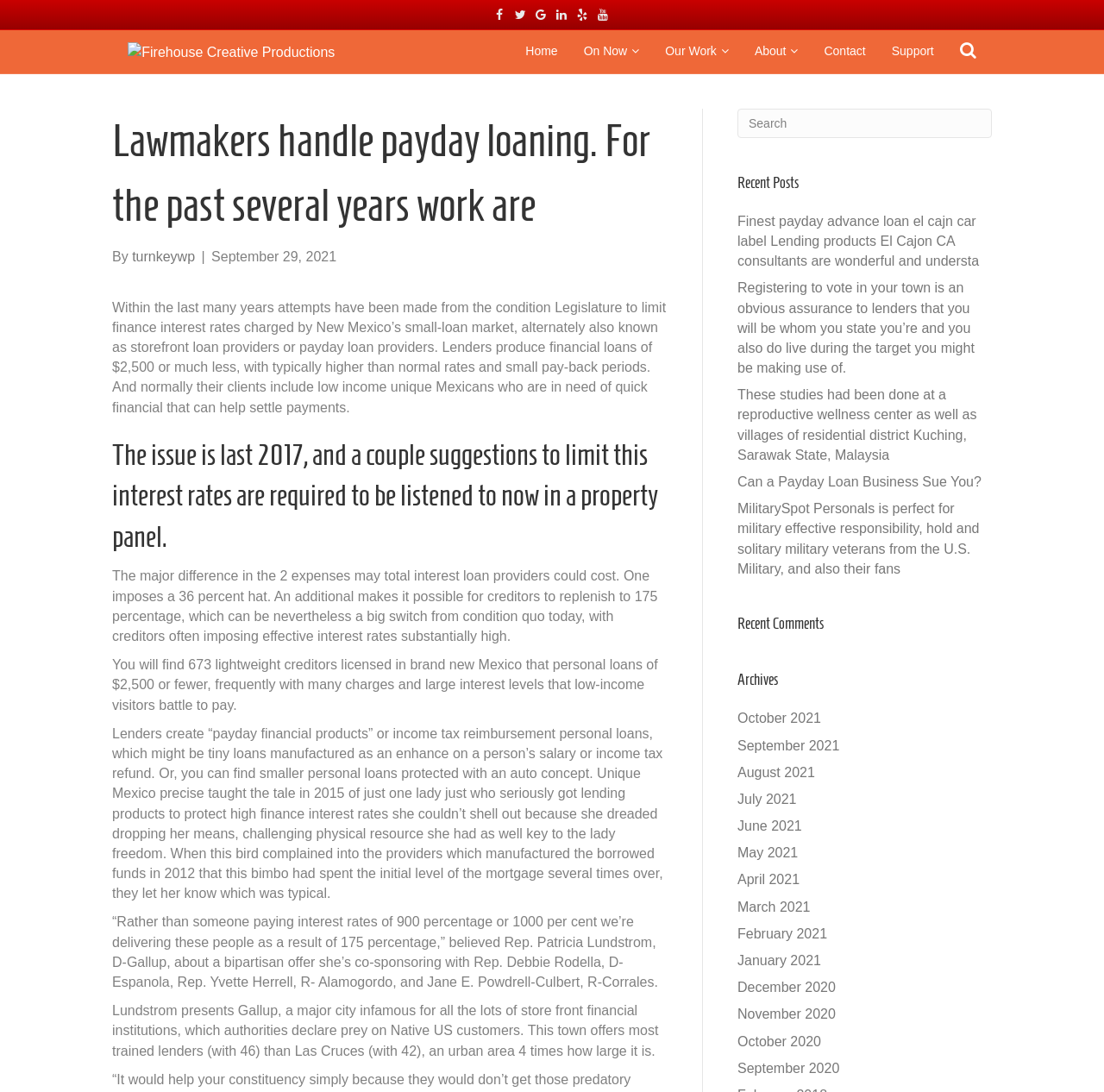How many links are there in the top navigation bar?
Use the image to answer the question with a single word or phrase.

6